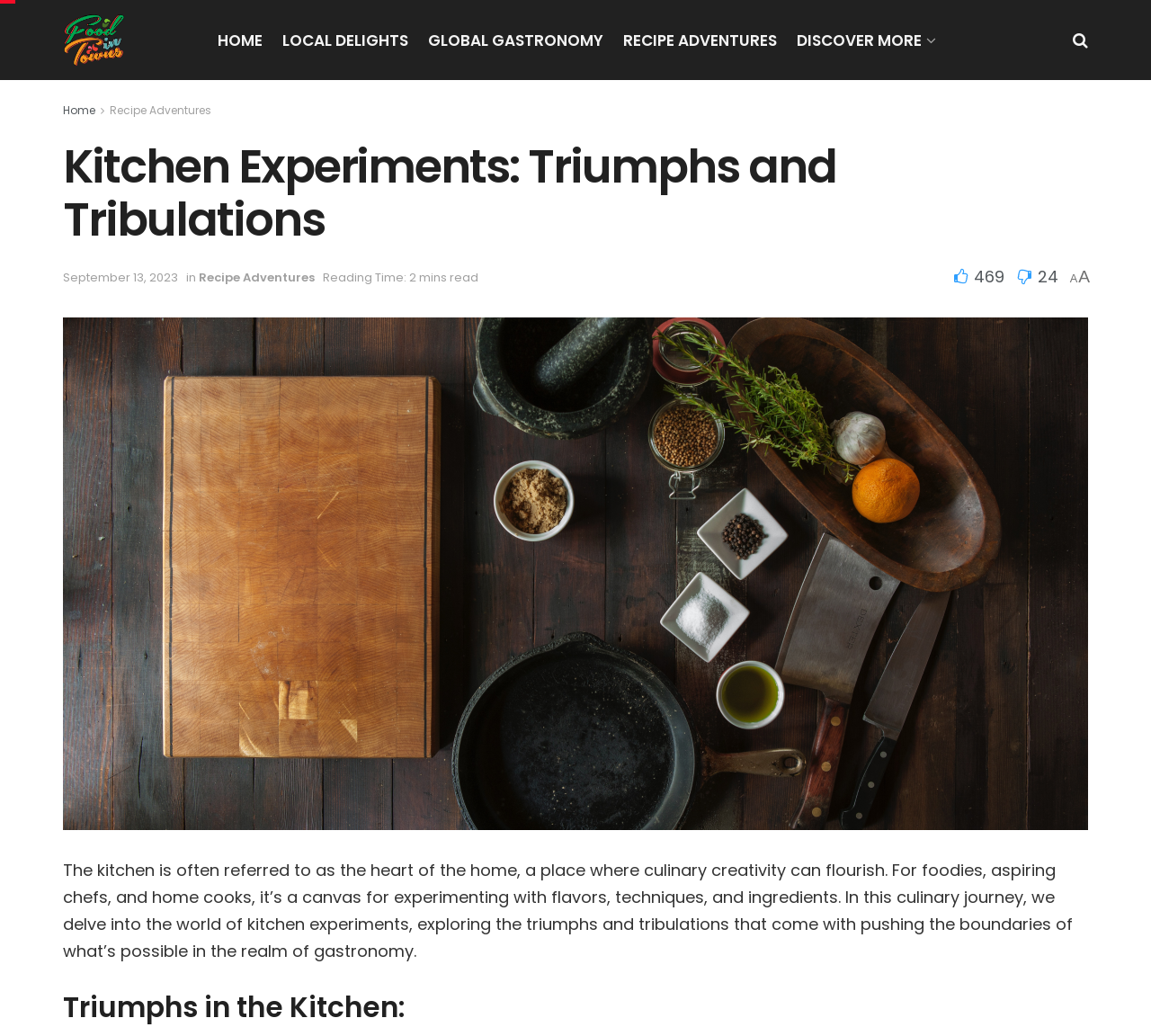Locate the coordinates of the bounding box for the clickable region that fulfills this instruction: "Explore the world of kitchen experiments".

[0.055, 0.306, 0.945, 0.801]